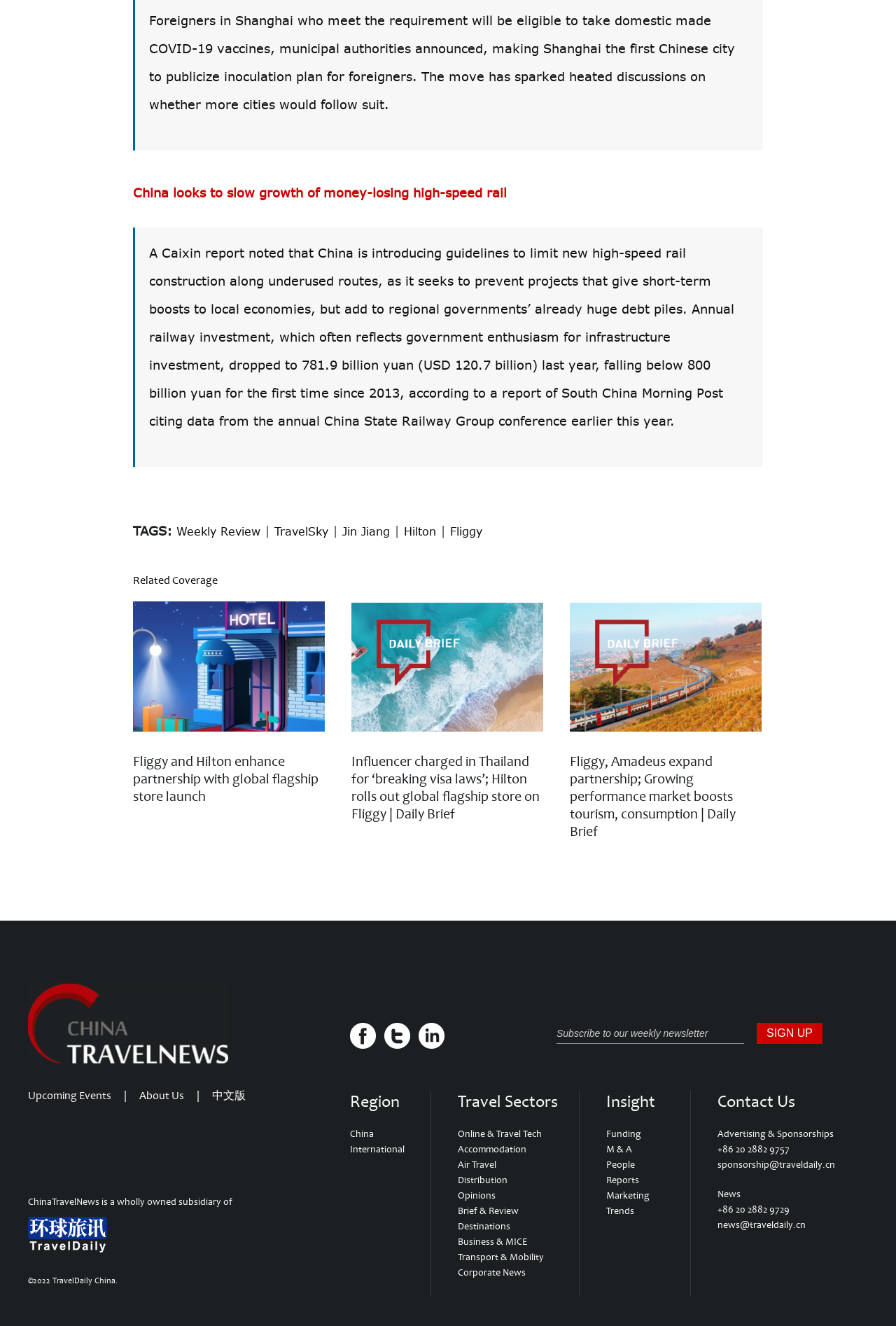Respond with a single word or short phrase to the following question: 
What is the name of the company mentioned in the article?

Fliggy